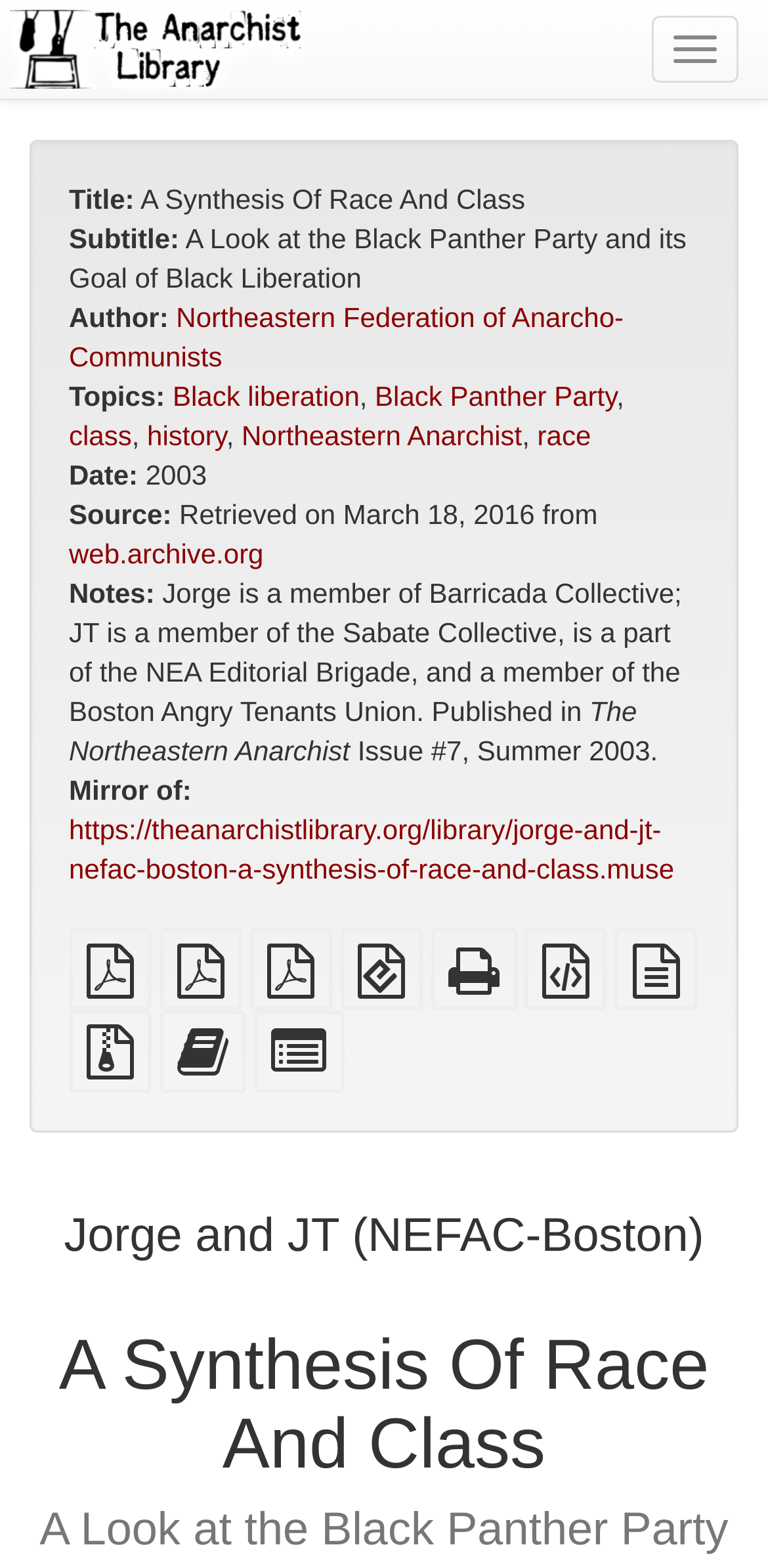Determine the main heading of the webpage and generate its text.

A Synthesis Of Race And Class
A Look at the Black Panther Party and its Goal of Black Liberation